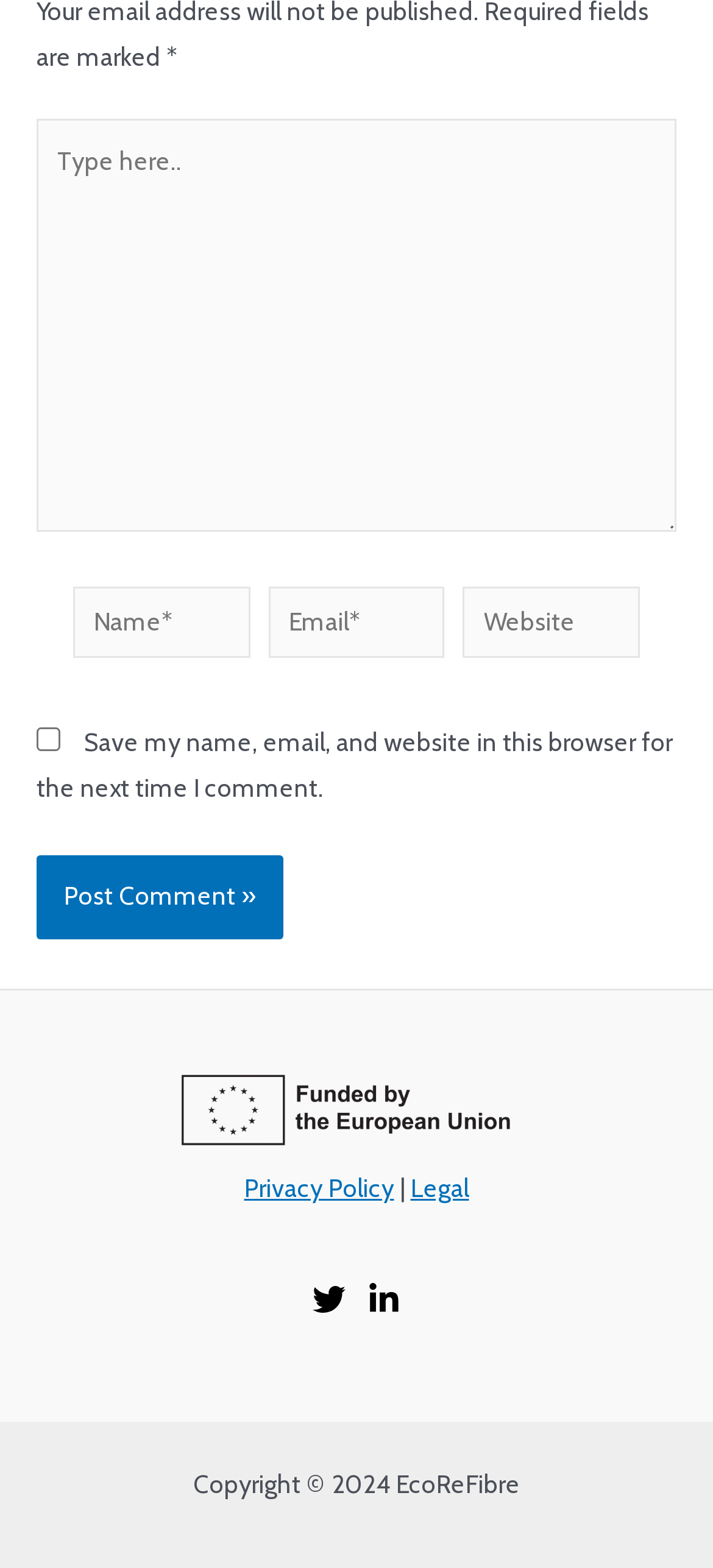Predict the bounding box coordinates of the area that should be clicked to accomplish the following instruction: "Enter your email". The bounding box coordinates should consist of four float numbers between 0 and 1, i.e., [left, top, right, bottom].

[0.376, 0.374, 0.624, 0.419]